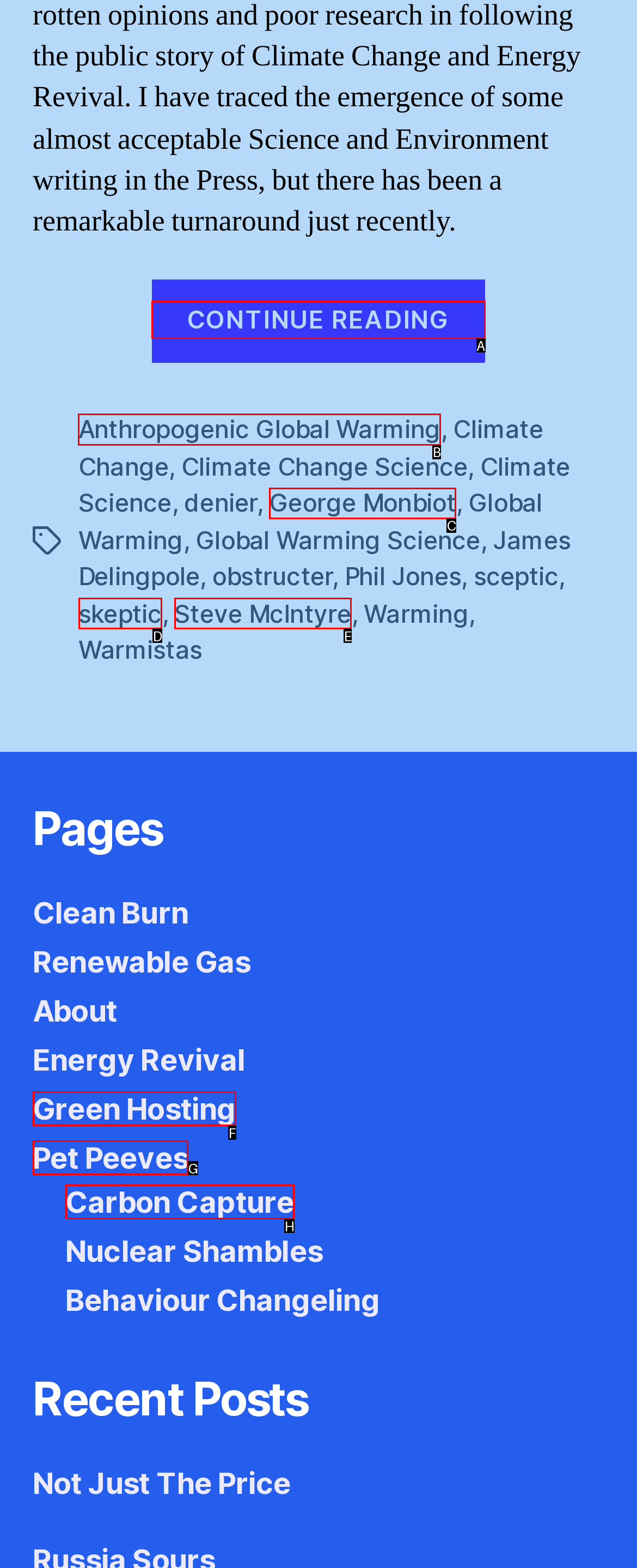What option should I click on to execute the task: Explore the tag Anthropogenic Global Warming? Give the letter from the available choices.

B